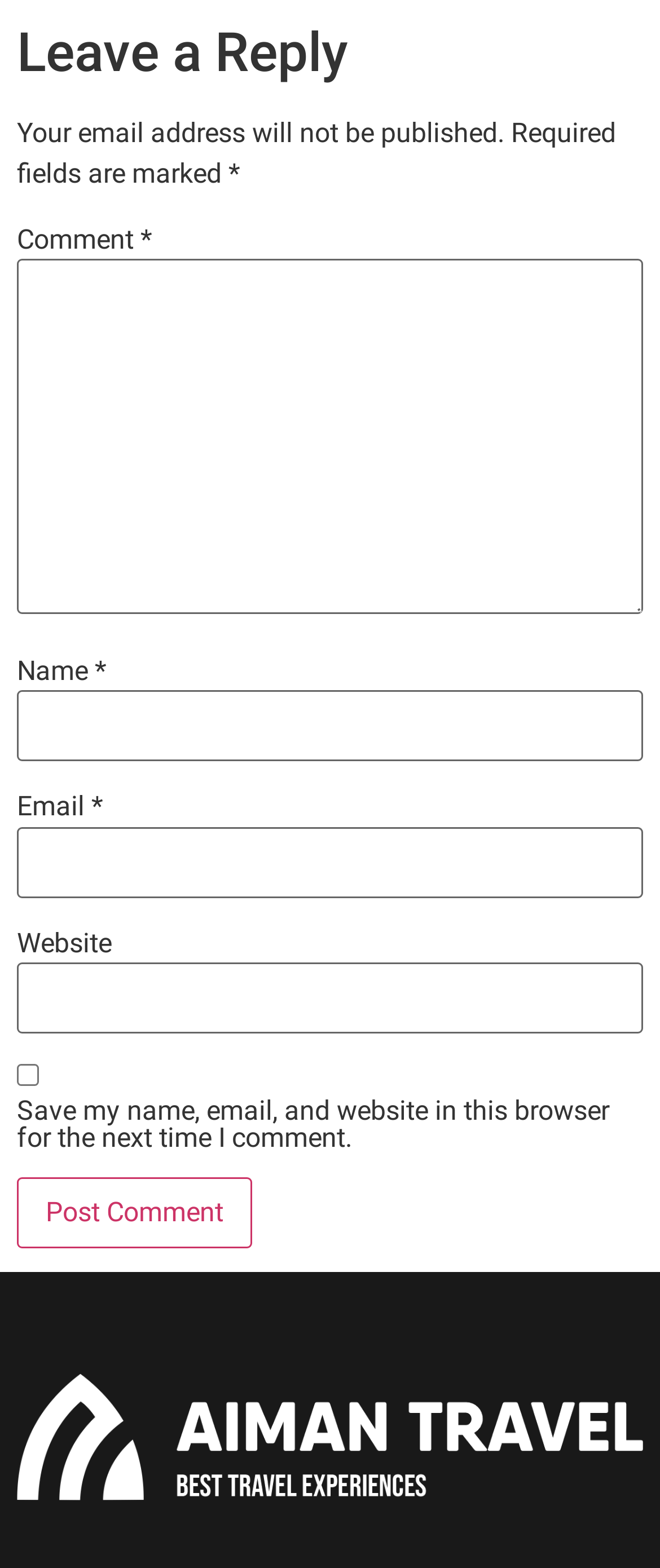Using the provided description: "parent_node: Website name="url"", find the bounding box coordinates of the corresponding UI element. The output should be four float numbers between 0 and 1, in the format [left, top, right, bottom].

[0.026, 0.614, 0.974, 0.659]